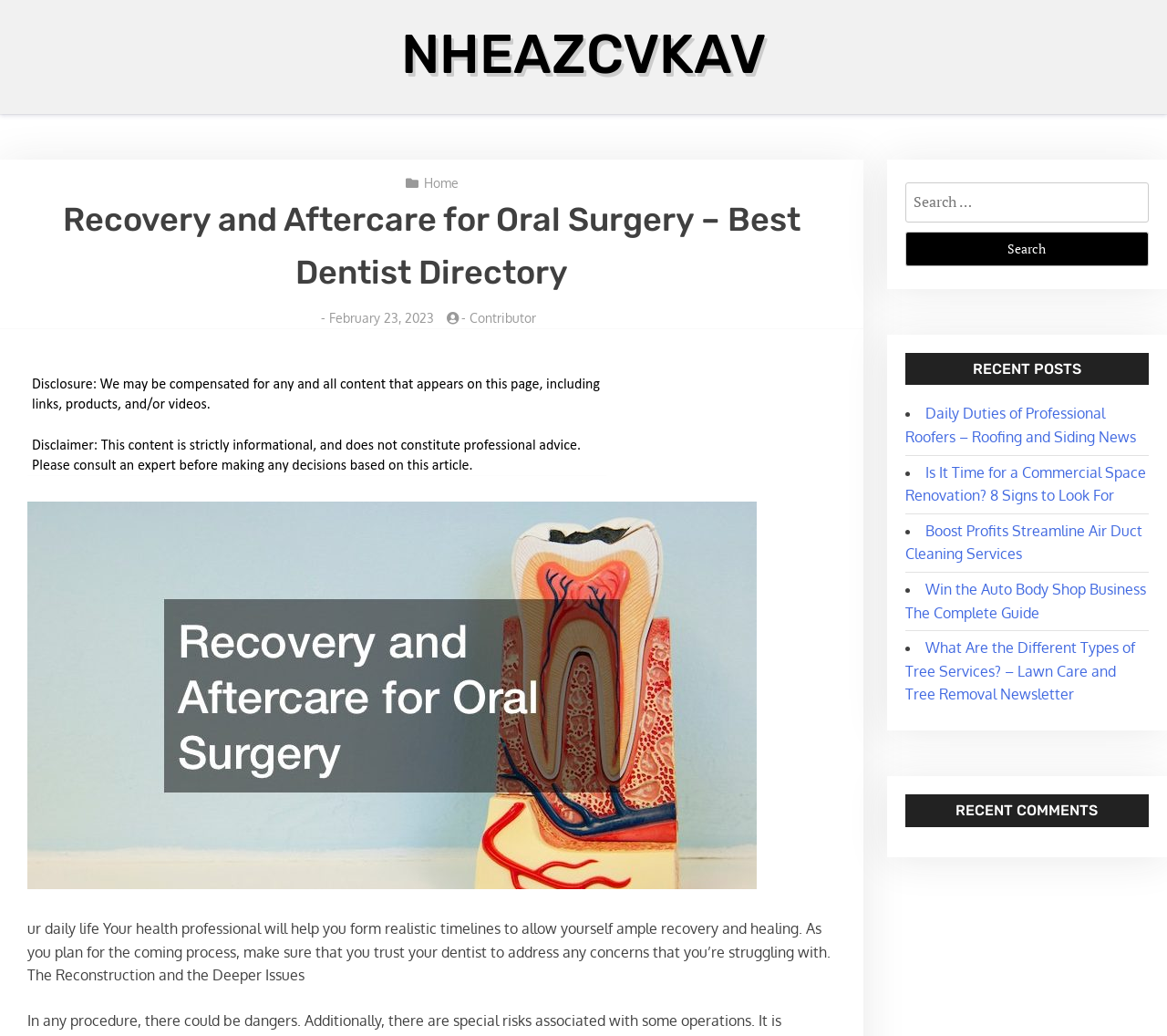Determine the bounding box coordinates for the UI element matching this description: "February 23, 2023".

[0.282, 0.299, 0.372, 0.314]